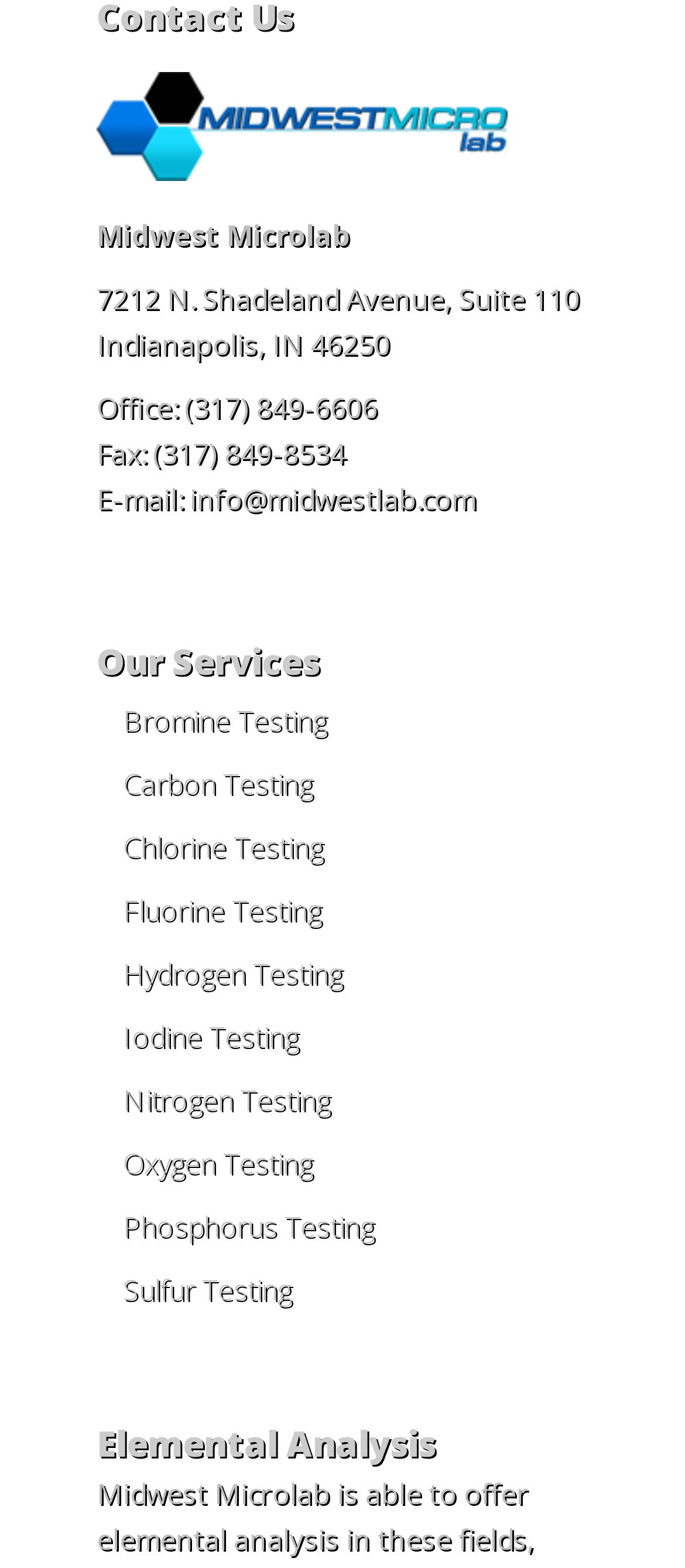How many types of testing services are offered?
Please ensure your answer is as detailed and informative as possible.

The types of testing services offered can be found in the 'Our Services' section. There are 9 links listed, each representing a different type of testing service, including Bromine Testing, Carbon Testing, Chlorine Testing, Fluorine Testing, Hydrogen Testing, Iodine Testing, Nitrogen Testing, Oxygen Testing, and Phosphorus Testing.